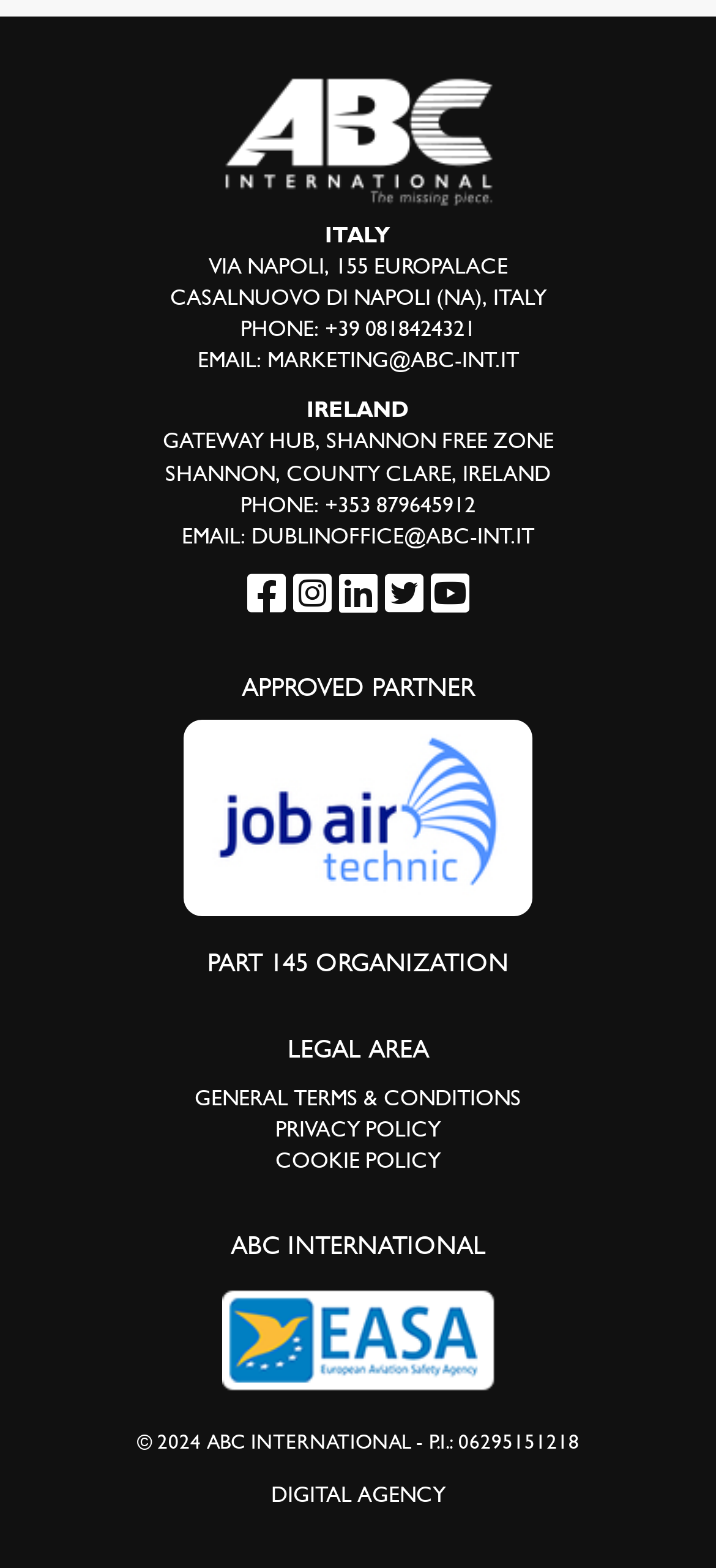Please find the bounding box coordinates (top-left x, top-left y, bottom-right x, bottom-right y) in the screenshot for the UI element described as follows: parent_node: APPROVED PARTNER

[0.256, 0.511, 0.744, 0.529]